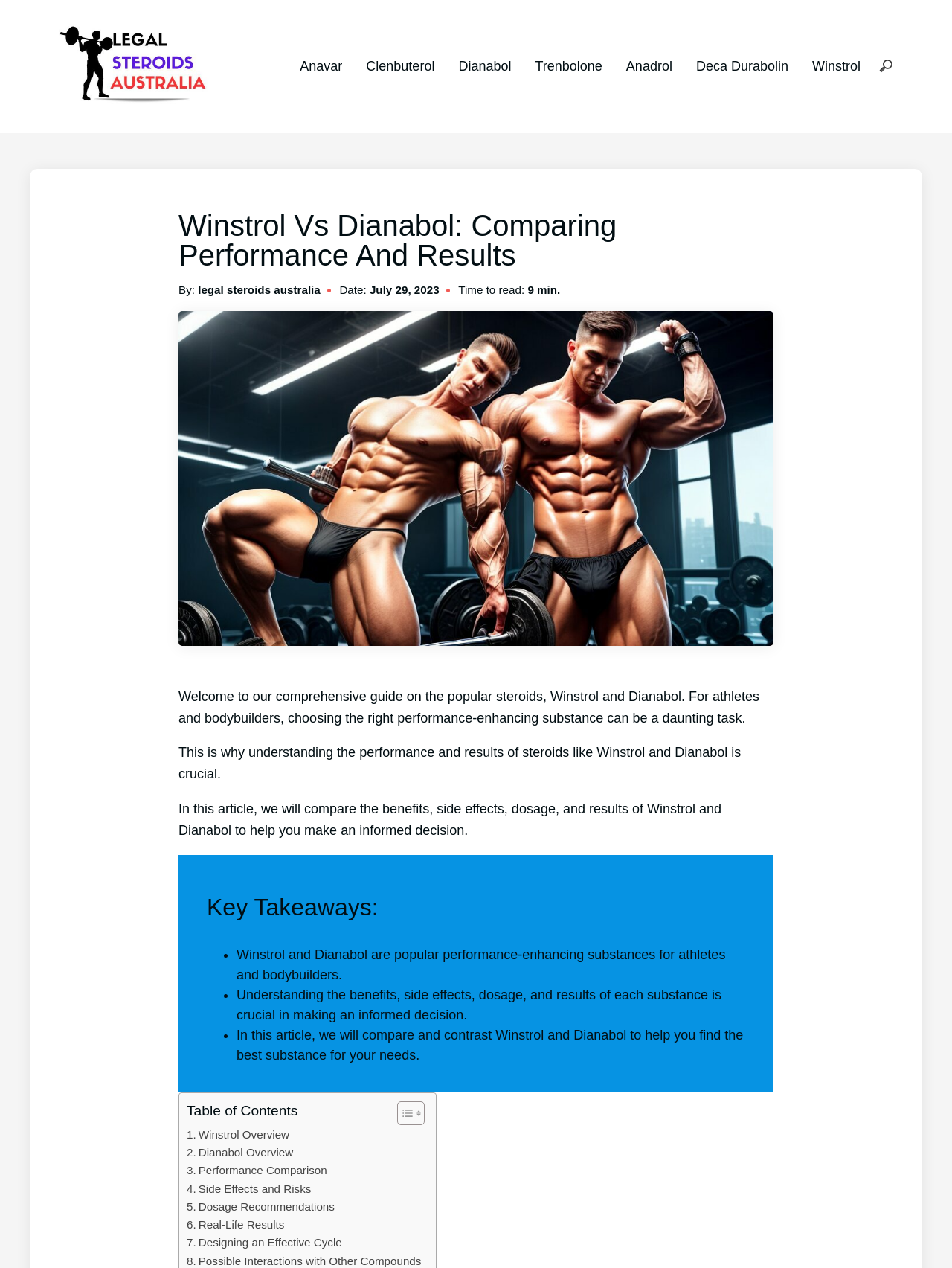Calculate the bounding box coordinates for the UI element based on the following description: "Real-Life Results". Ensure the coordinates are four float numbers between 0 and 1, i.e., [left, top, right, bottom].

[0.196, 0.959, 0.299, 0.973]